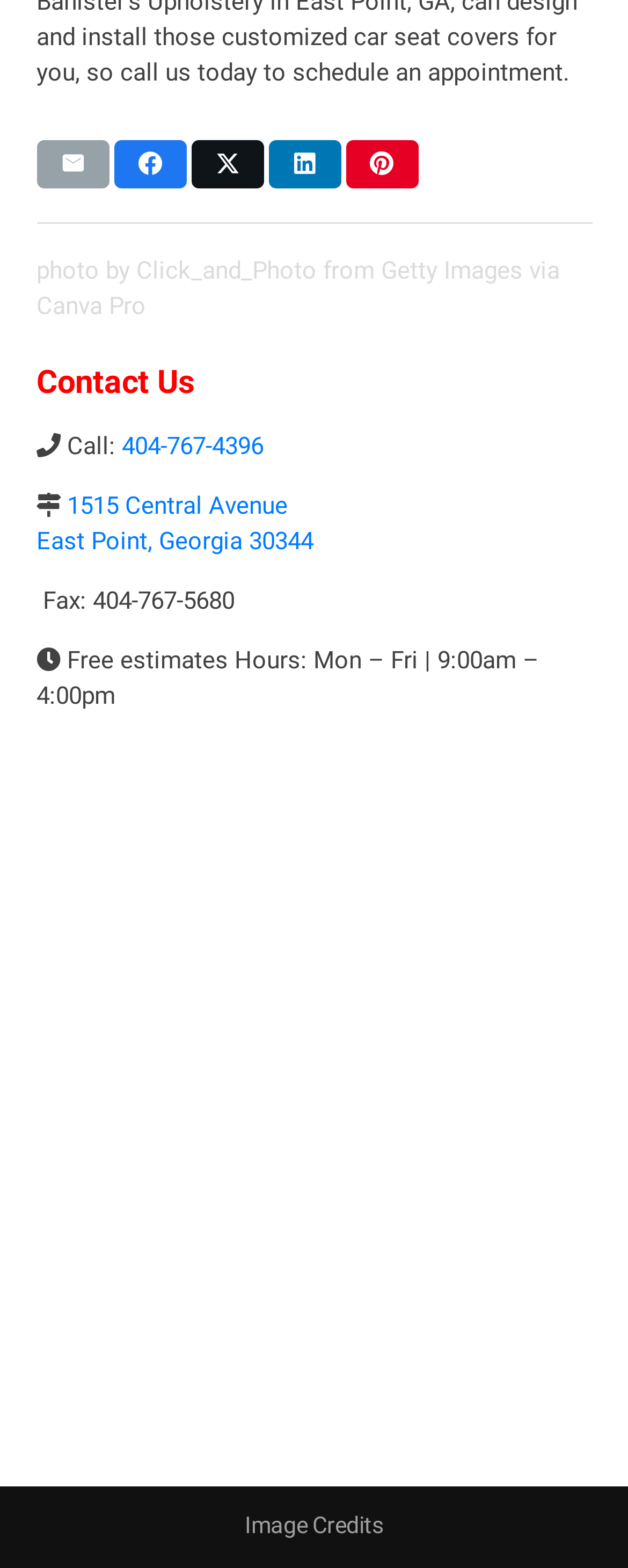What is the phone number to call?
Based on the image, please offer an in-depth response to the question.

I found the phone number by looking at the 'Call:' section, which is accompanied by a link with the phone number '404-767-4396'.